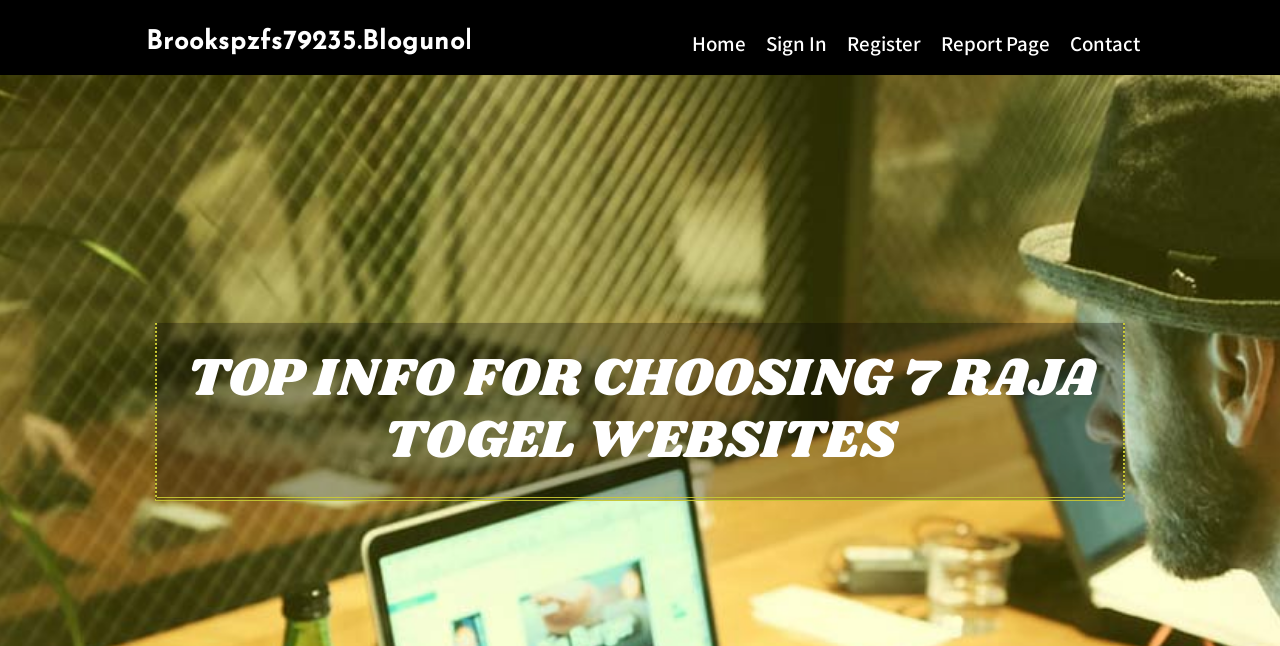Find the bounding box coordinates for the element described here: "Report page".

[0.727, 0.0, 0.828, 0.116]